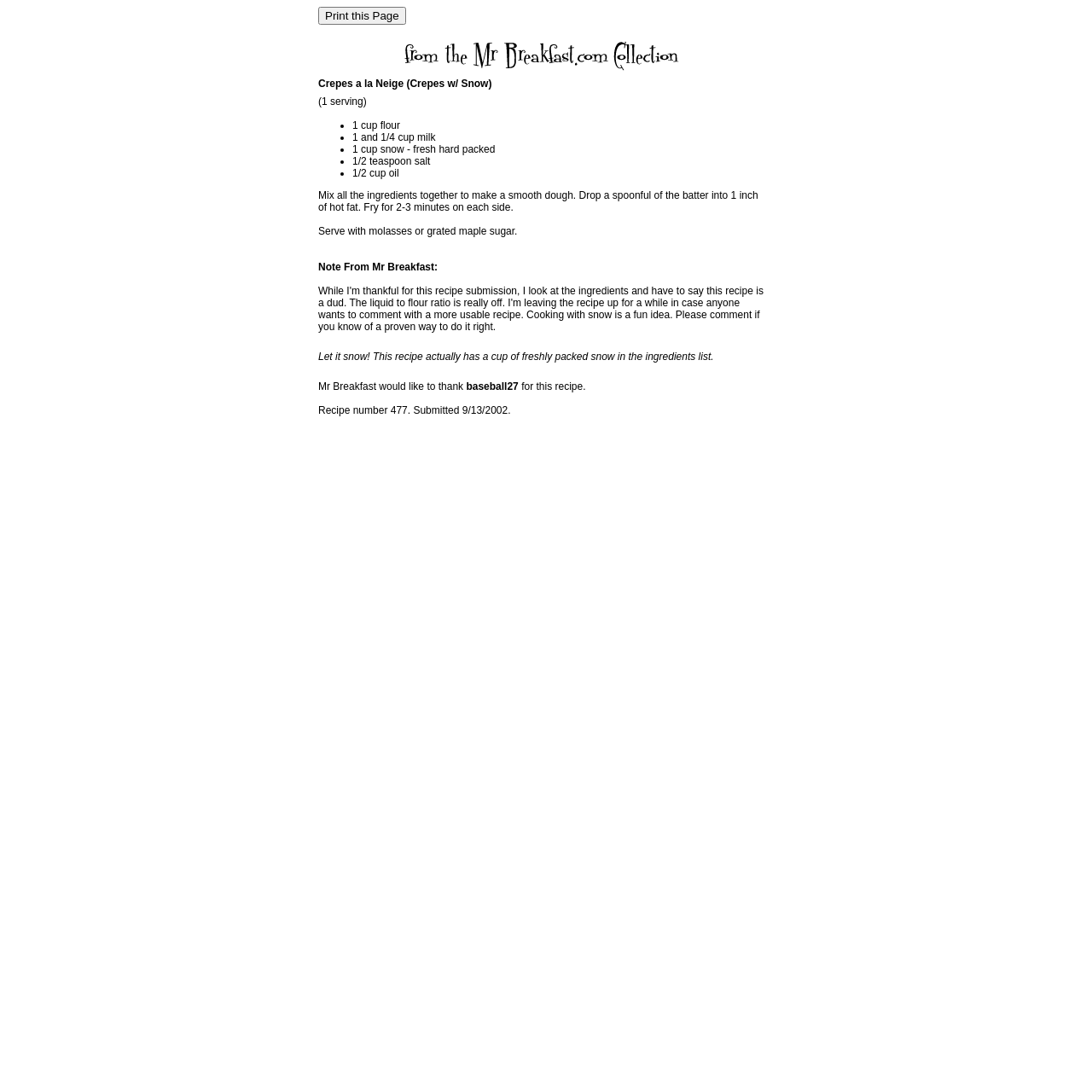What is the unusual ingredient in this recipe?
Kindly offer a comprehensive and detailed response to the question.

The recipe includes an unusual ingredient, '1 cup snow - fresh hard packed', which is not typically found in recipes. This ingredient is mentioned in the recipe description and also highlighted in the note from Mr Breakfast.